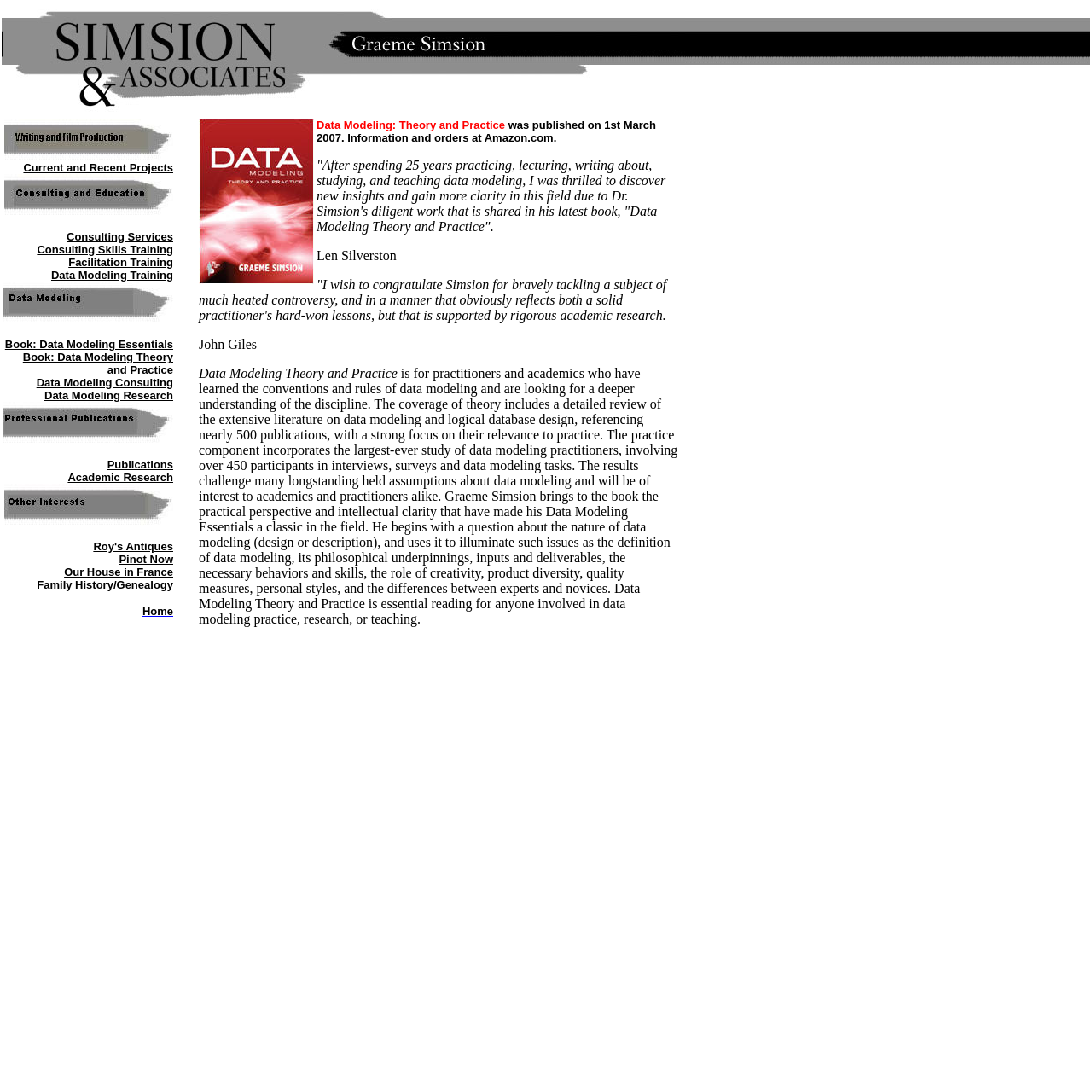Locate the bounding box coordinates of the segment that needs to be clicked to meet this instruction: "Read about Roy's Antiques".

[0.085, 0.495, 0.159, 0.506]